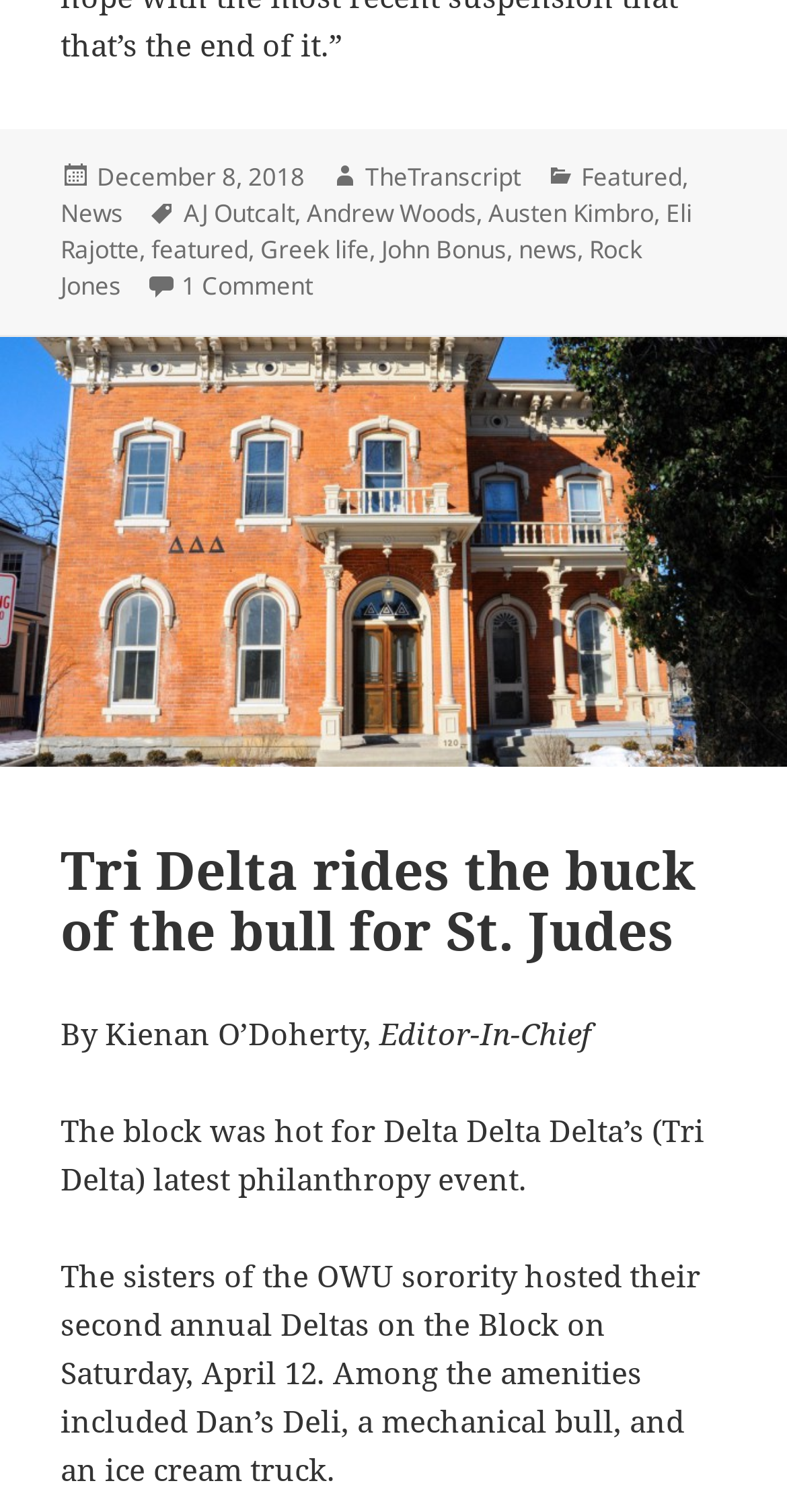What is the date of the post?
Please use the image to provide a one-word or short phrase answer.

December 8, 2018